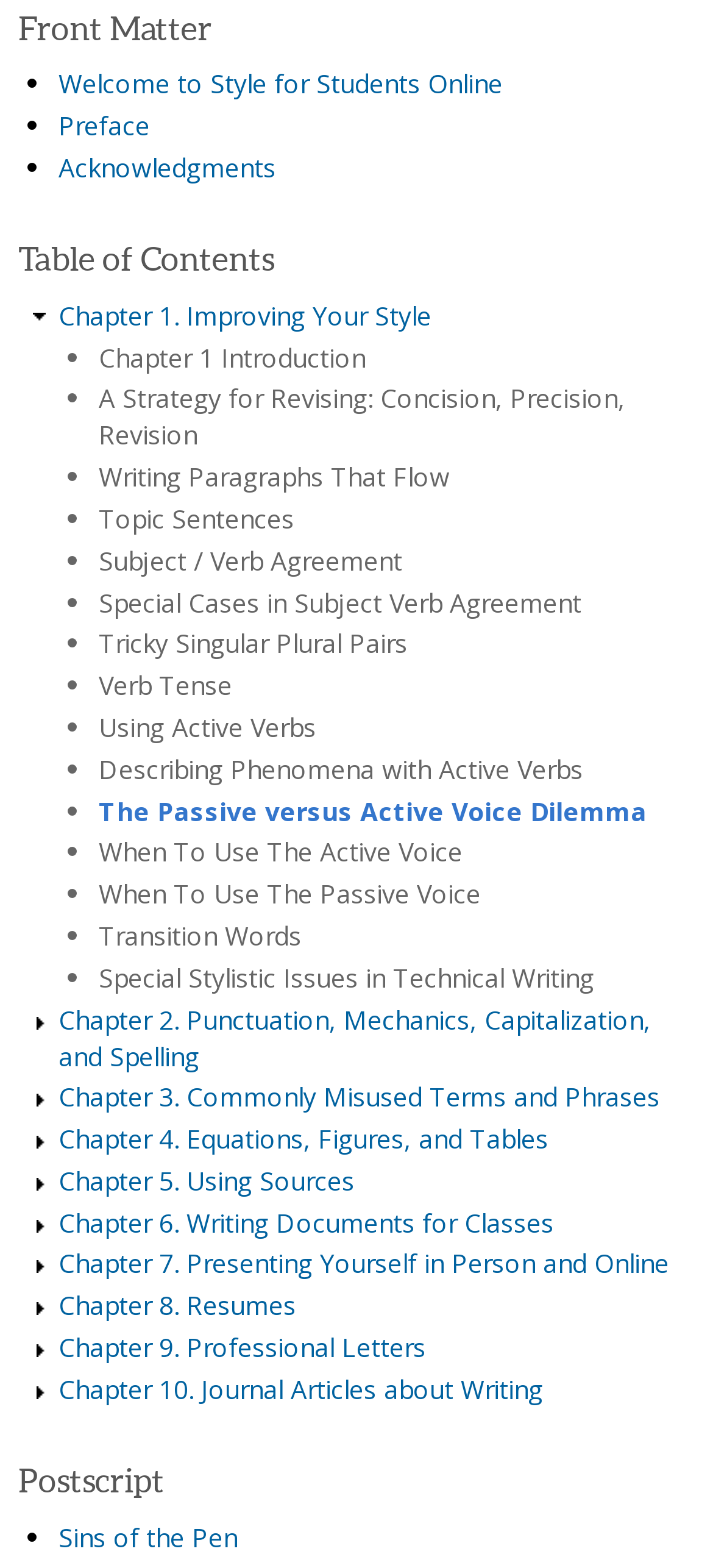Respond with a single word or phrase for the following question: 
How many links are there under 'Front Matter'?

3